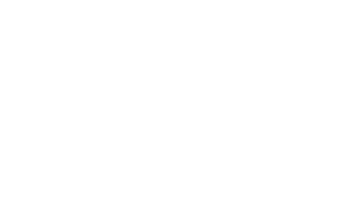What is the focus of the product?
Using the image as a reference, give an elaborate response to the question.

The image is intended to capture interest for potential collaborations and offers within the growing baby care market, which implies that the focus of the product is on baby care, emphasizing the significance of wet wipes for parents.